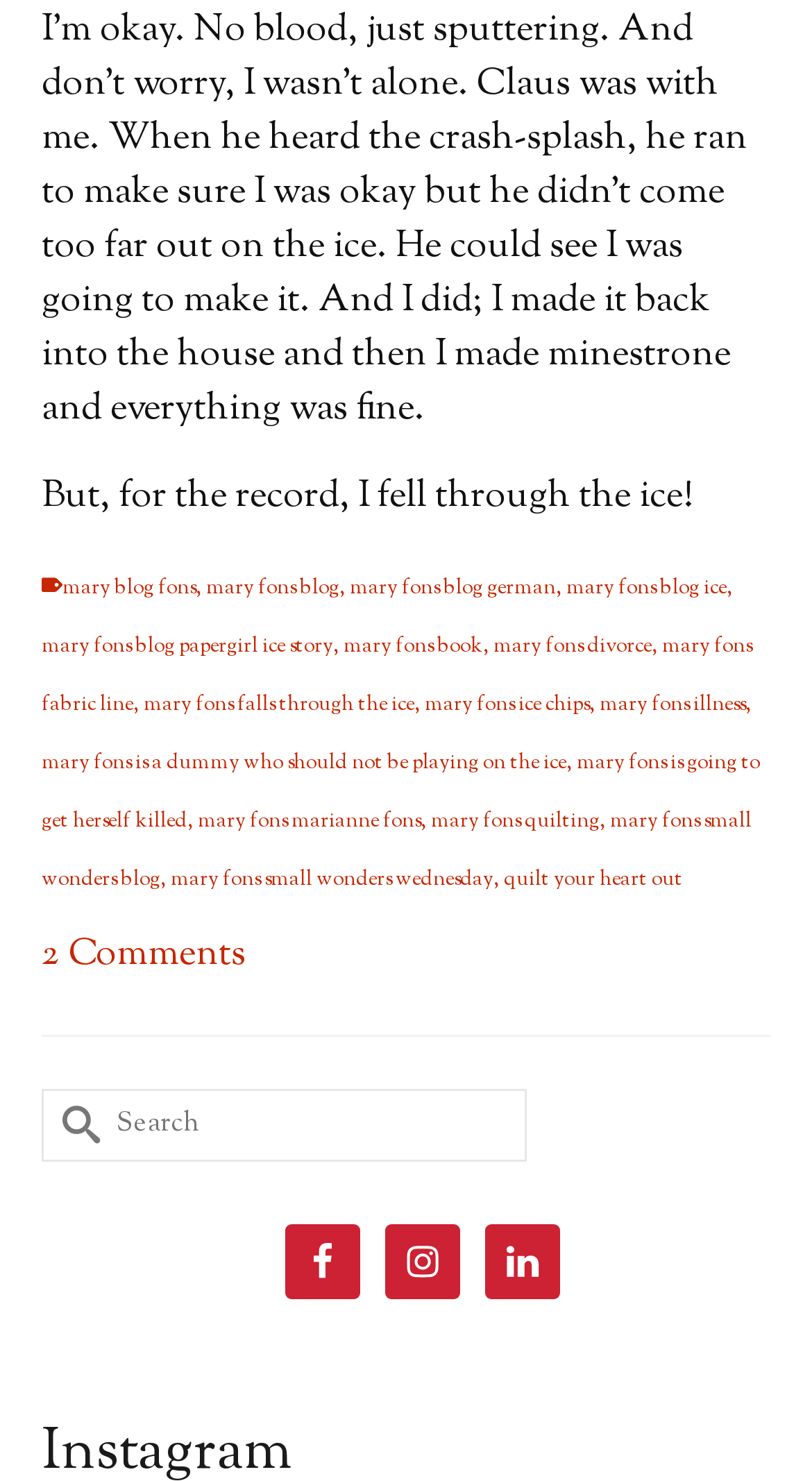Calculate the bounding box coordinates of the UI element given the description: "mary fons marianne fons".

[0.244, 0.544, 0.518, 0.565]